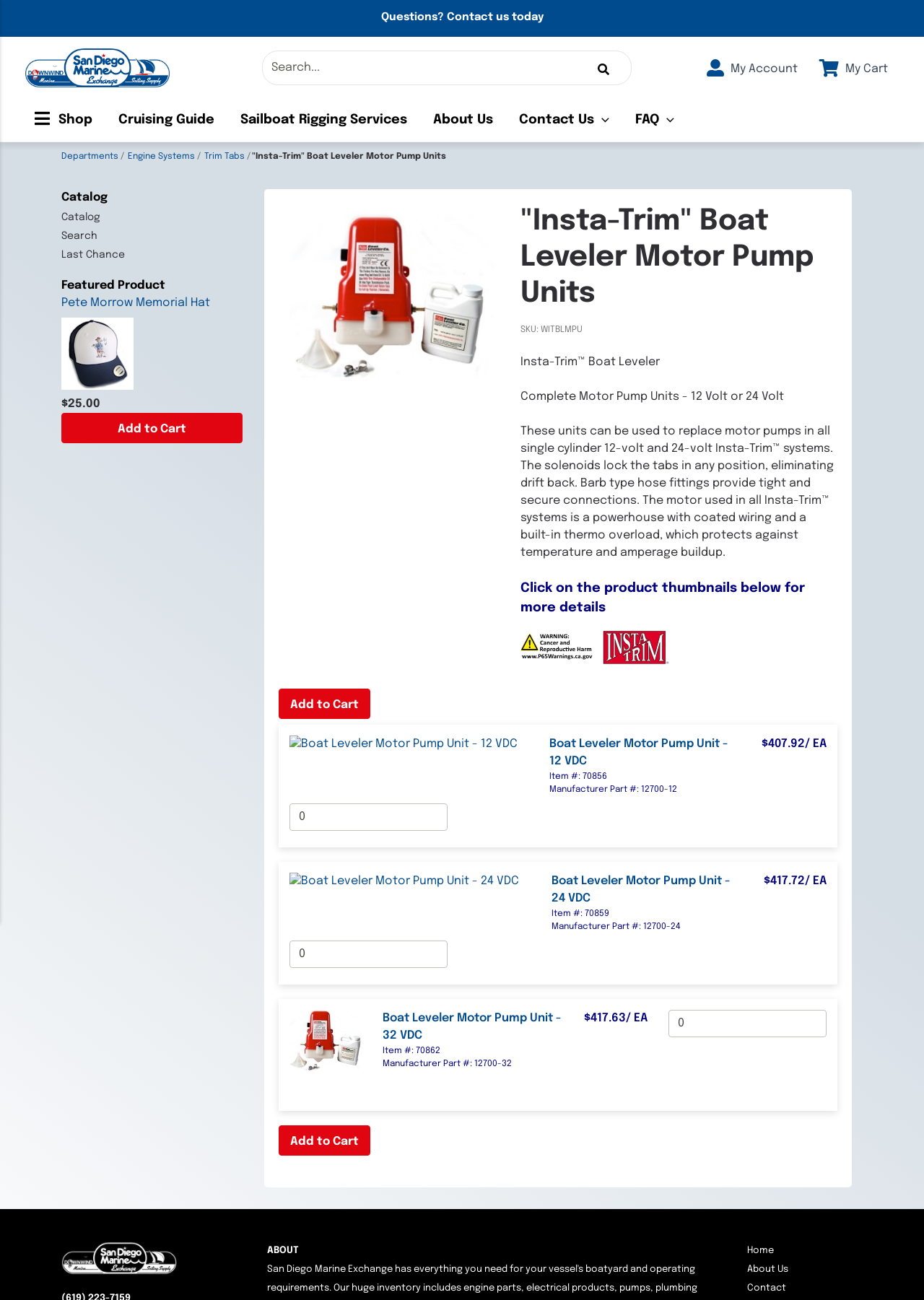Please identify the bounding box coordinates of where to click in order to follow the instruction: "Search for products".

[0.284, 0.039, 0.684, 0.066]